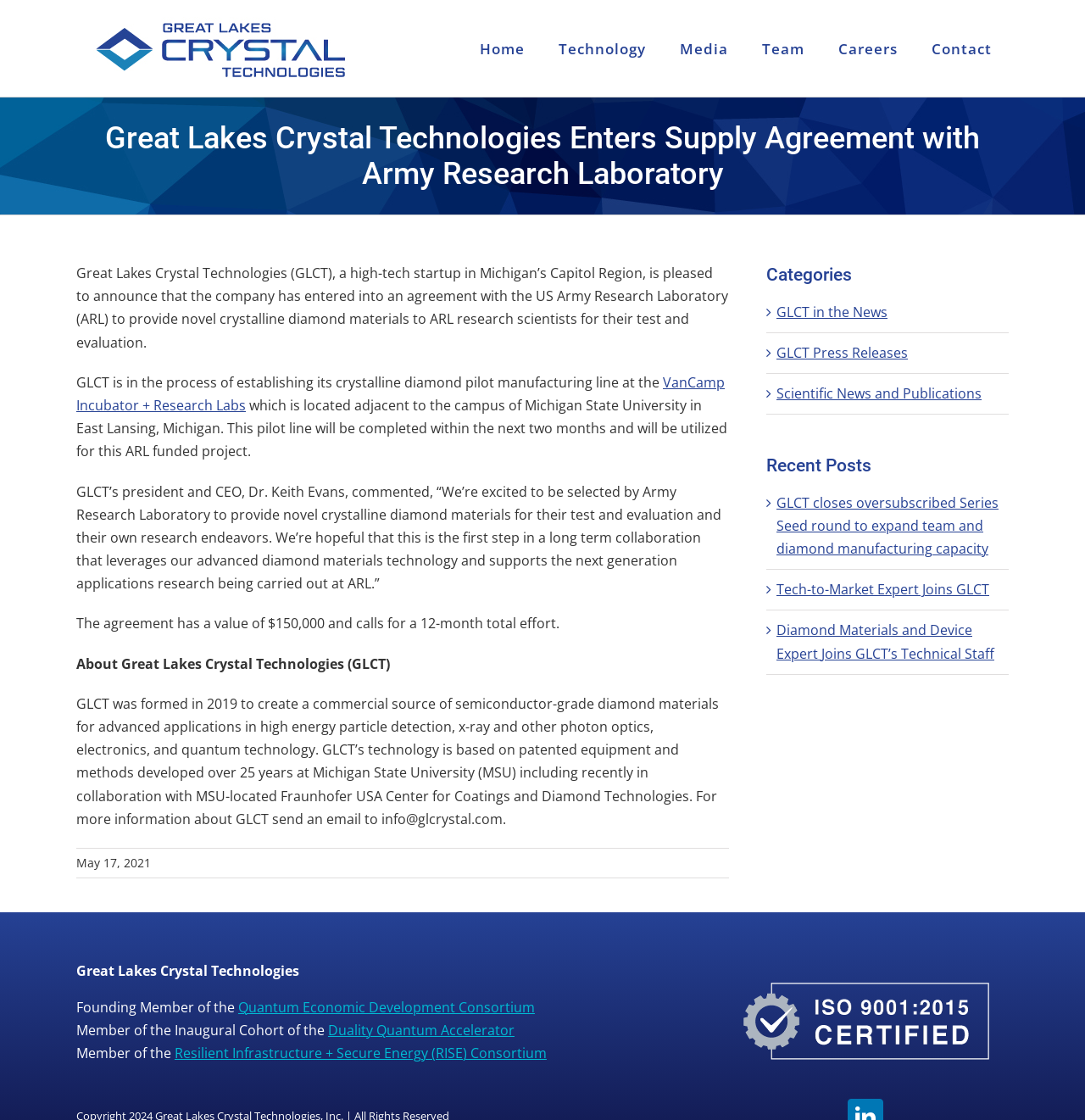Give a concise answer of one word or phrase to the question: 
What is the name of the company that entered into an agreement with the US Army Research Laboratory?

Great Lakes Crystal Technologies